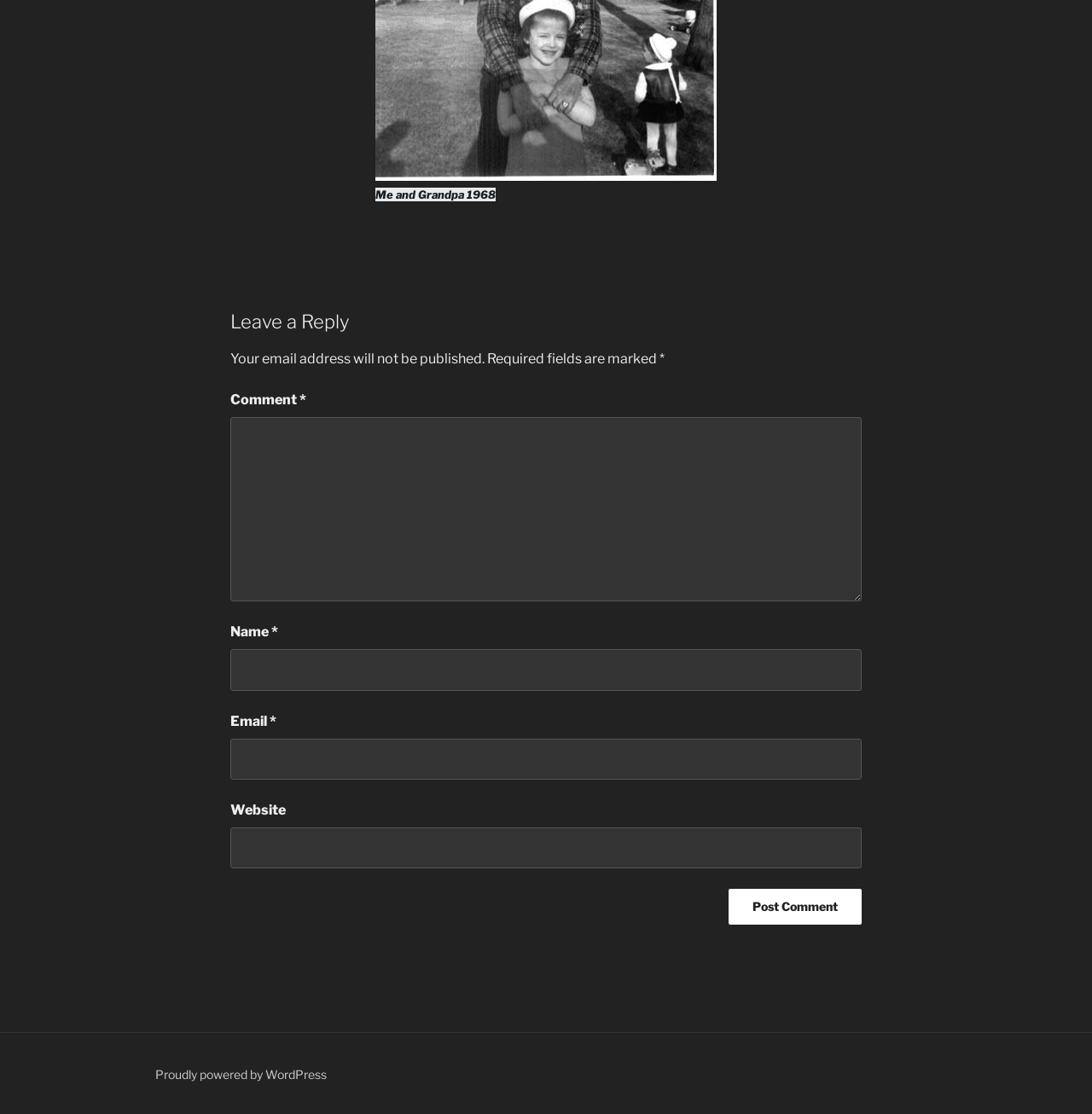Locate the bounding box coordinates of the UI element described by: "name="submit" value="Post Comment"". The bounding box coordinates should consist of four float numbers between 0 and 1, i.e., [left, top, right, bottom].

[0.667, 0.798, 0.789, 0.83]